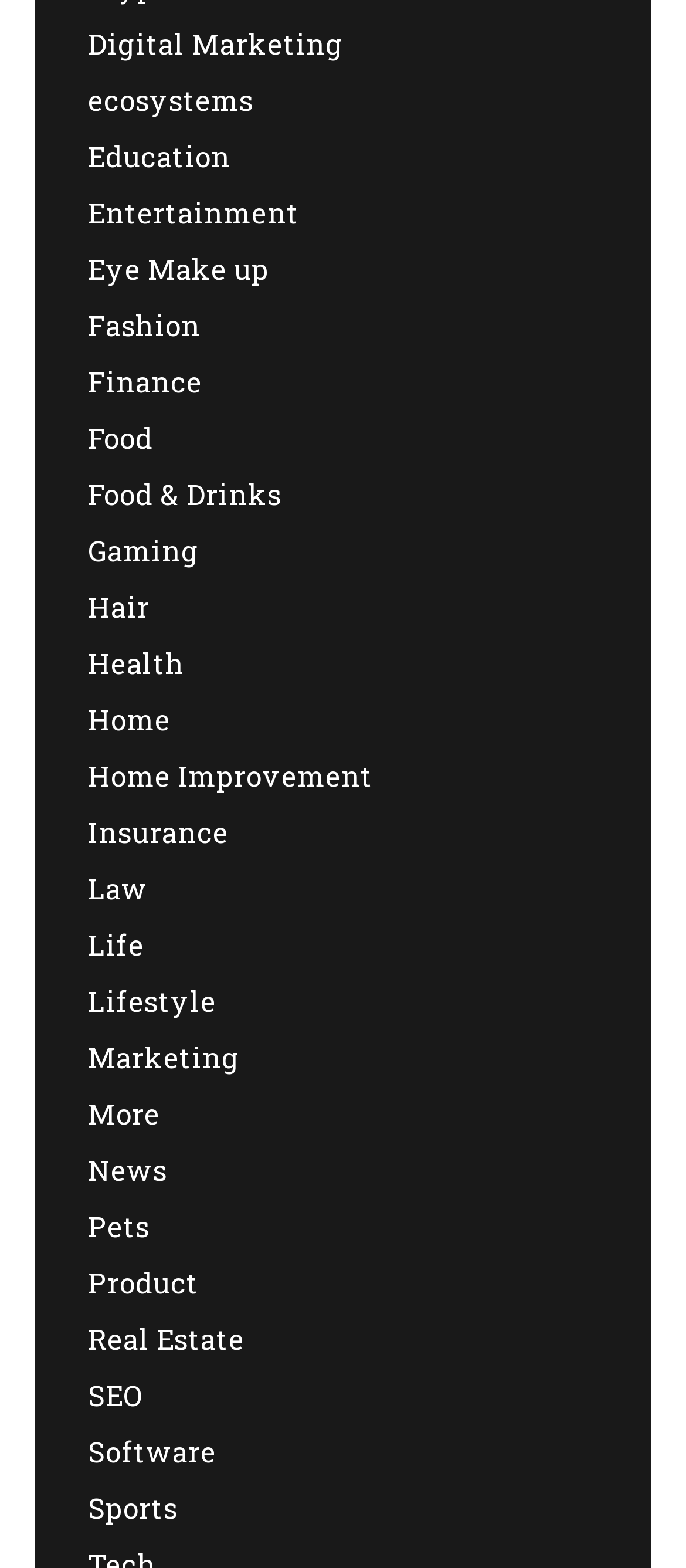Please pinpoint the bounding box coordinates for the region I should click to adhere to this instruction: "Click on Digital Marketing".

[0.128, 0.016, 0.5, 0.039]